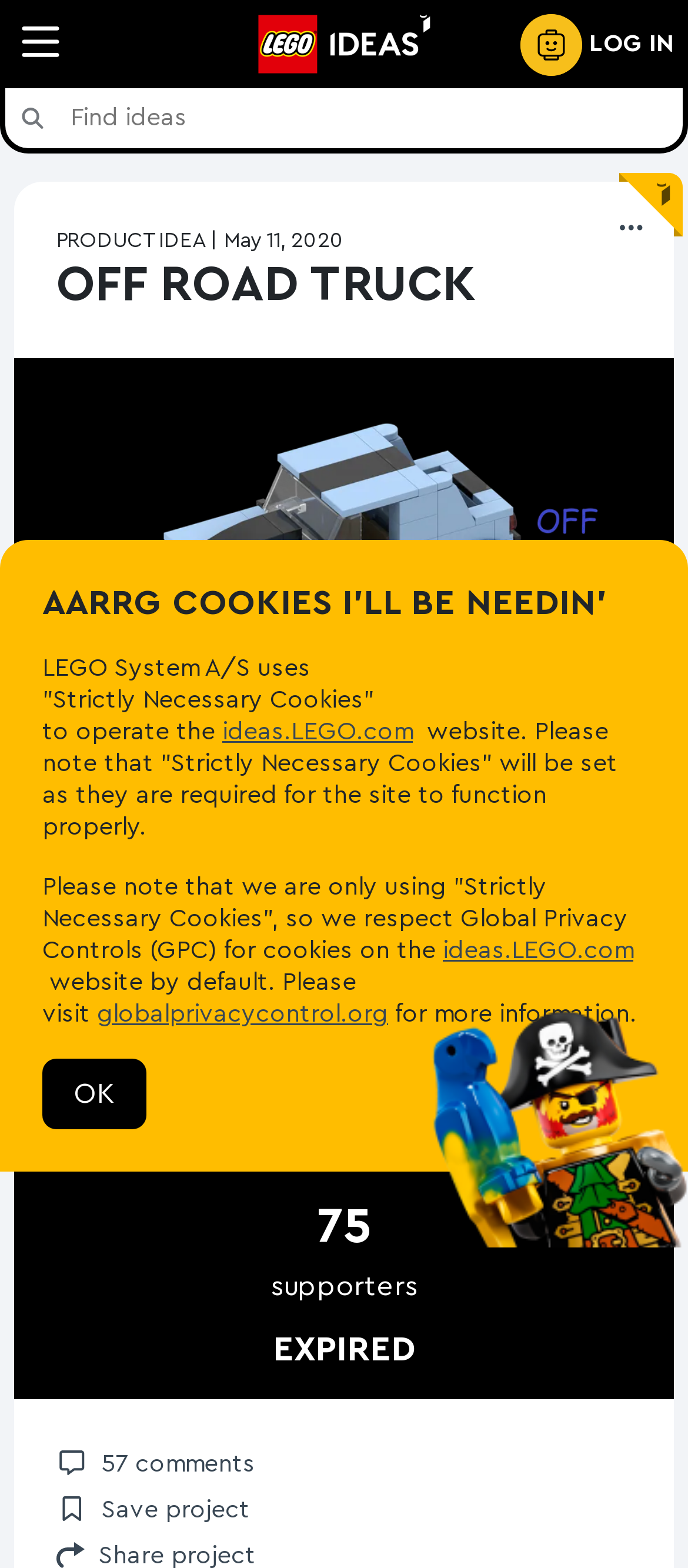Identify the bounding box coordinates of the element that should be clicked to fulfill this task: "Log in". The coordinates should be provided as four float numbers between 0 and 1, i.e., [left, top, right, bottom].

[0.856, 0.02, 0.979, 0.036]